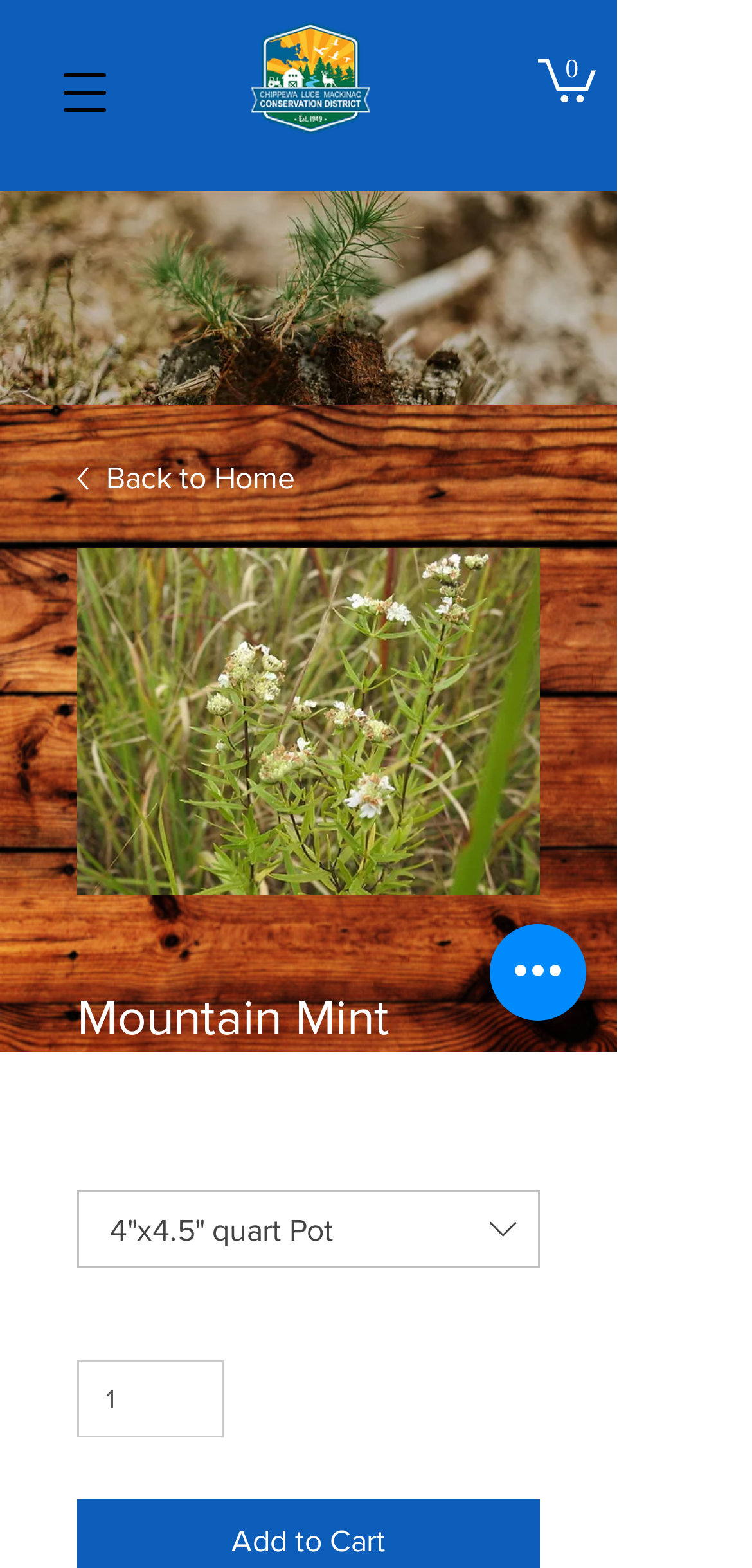What is the minimum quantity of Mountain Mint that can be purchased?
Please provide an in-depth and detailed response to the question.

The minimum quantity of Mountain Mint that can be purchased can be found in the product information section, where the spin button for 'Quantity' has a minimum value of 1.